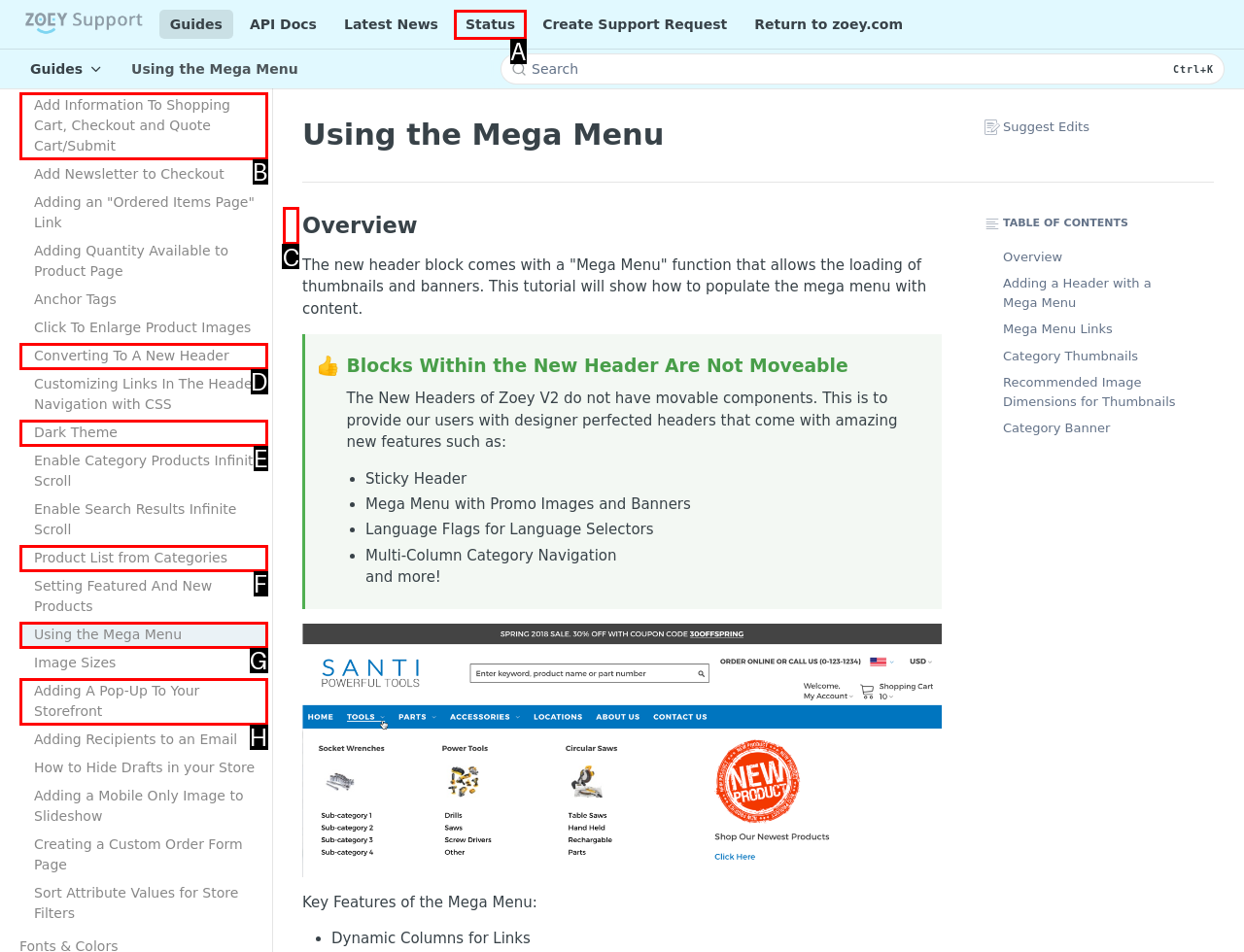Find the UI element described as: Product List from Categories
Reply with the letter of the appropriate option.

F